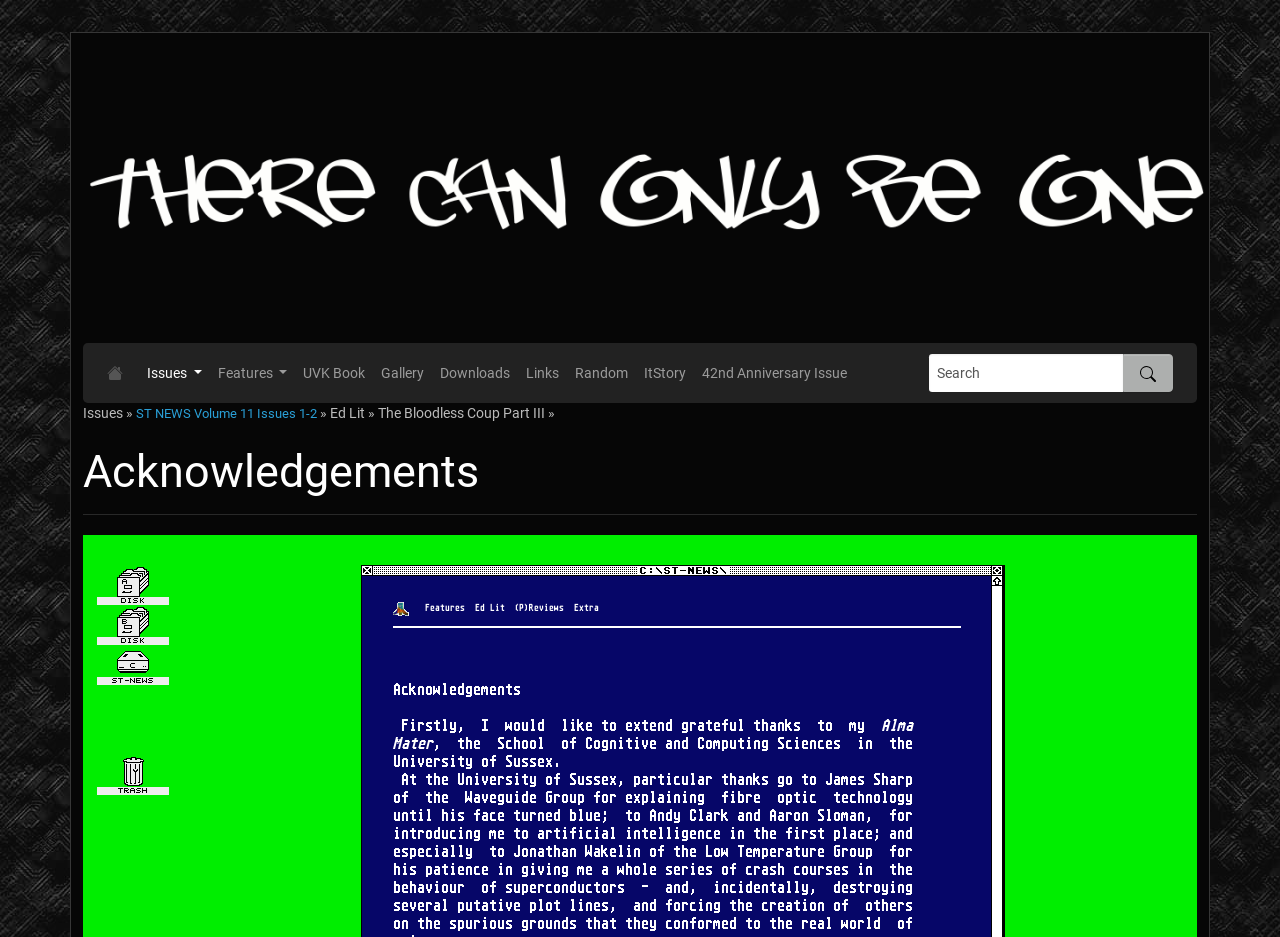Could you find the bounding box coordinates of the clickable area to complete this instruction: "View the '42nd Anniversary Issue'"?

[0.542, 0.378, 0.668, 0.418]